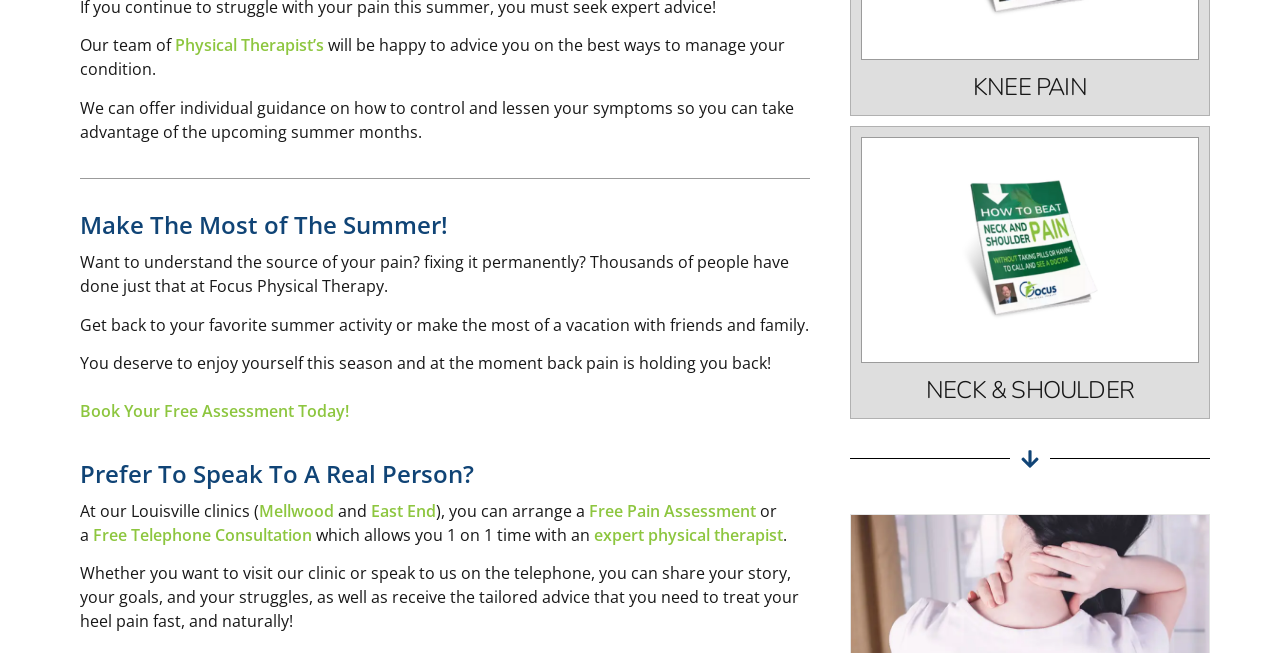What are the two locations of the clinics?
Based on the image, give a one-word or short phrase answer.

Mellwood and East End